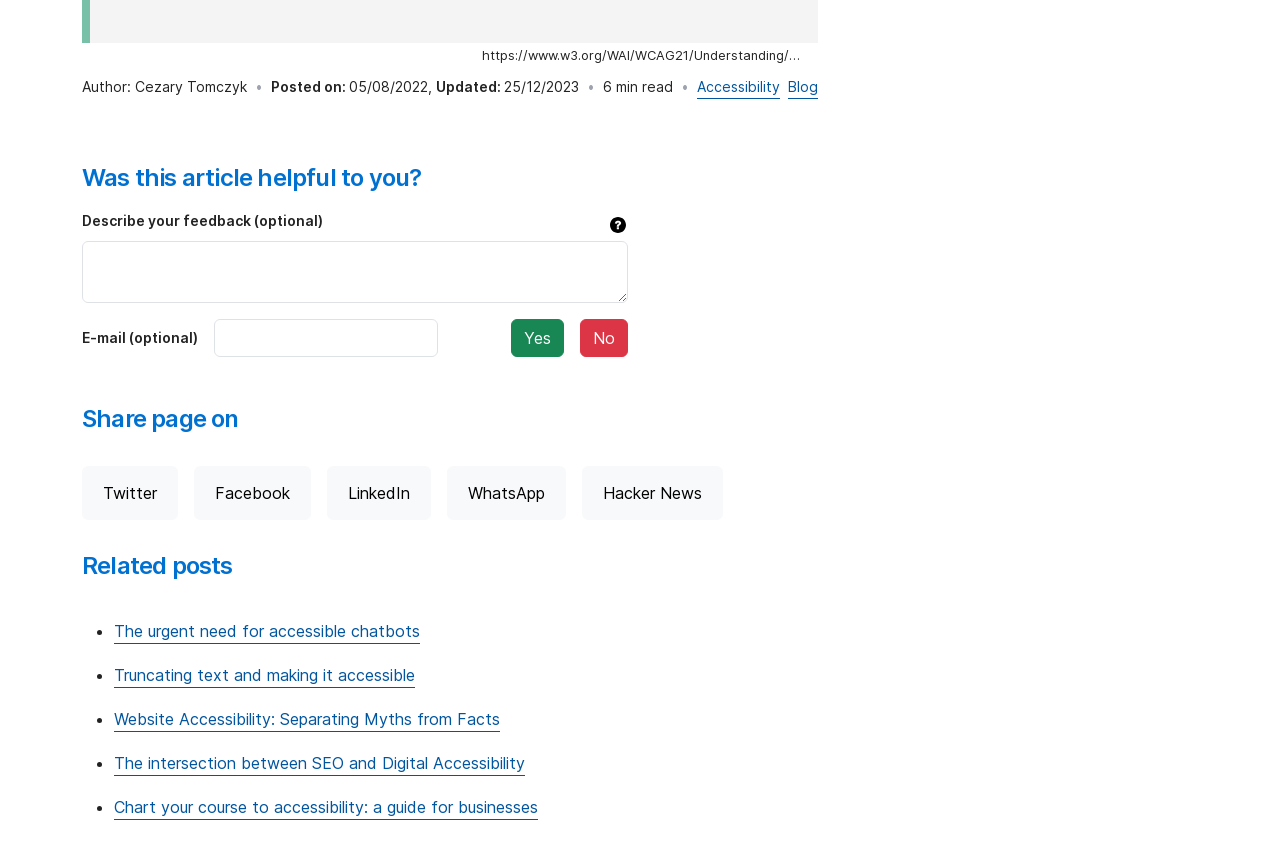When was the article updated?
Offer a detailed and exhaustive answer to the question.

The update date is mentioned in the footer section of the webpage, specifically in the 'Updated: 25/12/2023' text element.